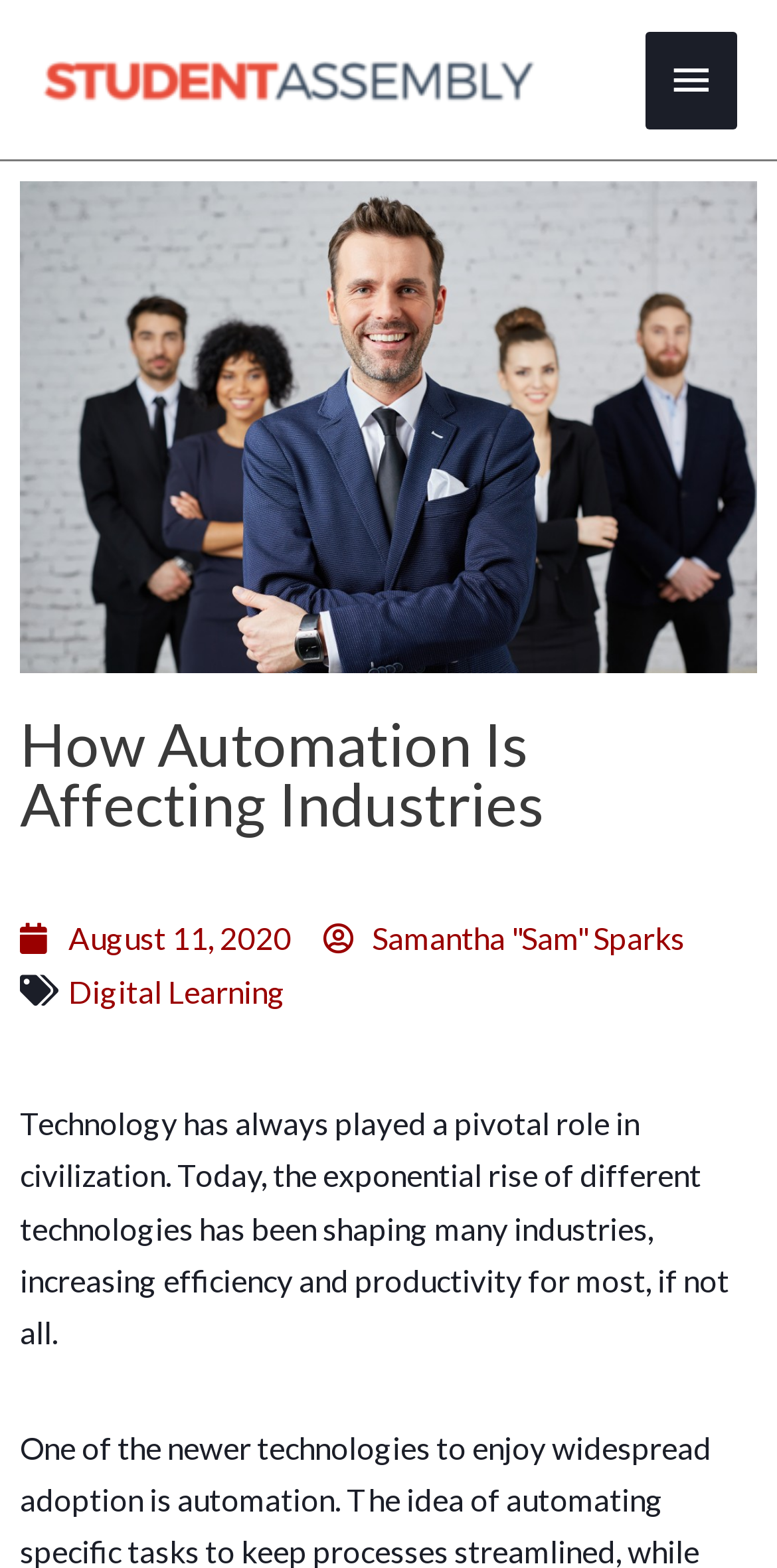Produce an extensive caption that describes everything on the webpage.

The webpage is about the impact of automation on various industries. At the top left corner, there is a logo of "Student Assembly" which is a clickable link. To the right of the logo, there is a main menu button that can be expanded to reveal more options. 

Below the logo, there is a large image that spans almost the entire width of the page, with a business-related icon in the center. Above the image, there is a heading that reads "How Automation Is Affecting Industries". 

Underneath the heading, there are three links: one indicating the date "August 11, 2020", another with the author's name "Samantha 'Sam' Sparks", and a third link labeled "Digital Learning". 

Further down the page, there is a block of text that discusses the role of technology in shaping industries, increasing efficiency and productivity. This text takes up most of the page's width and is positioned near the bottom.